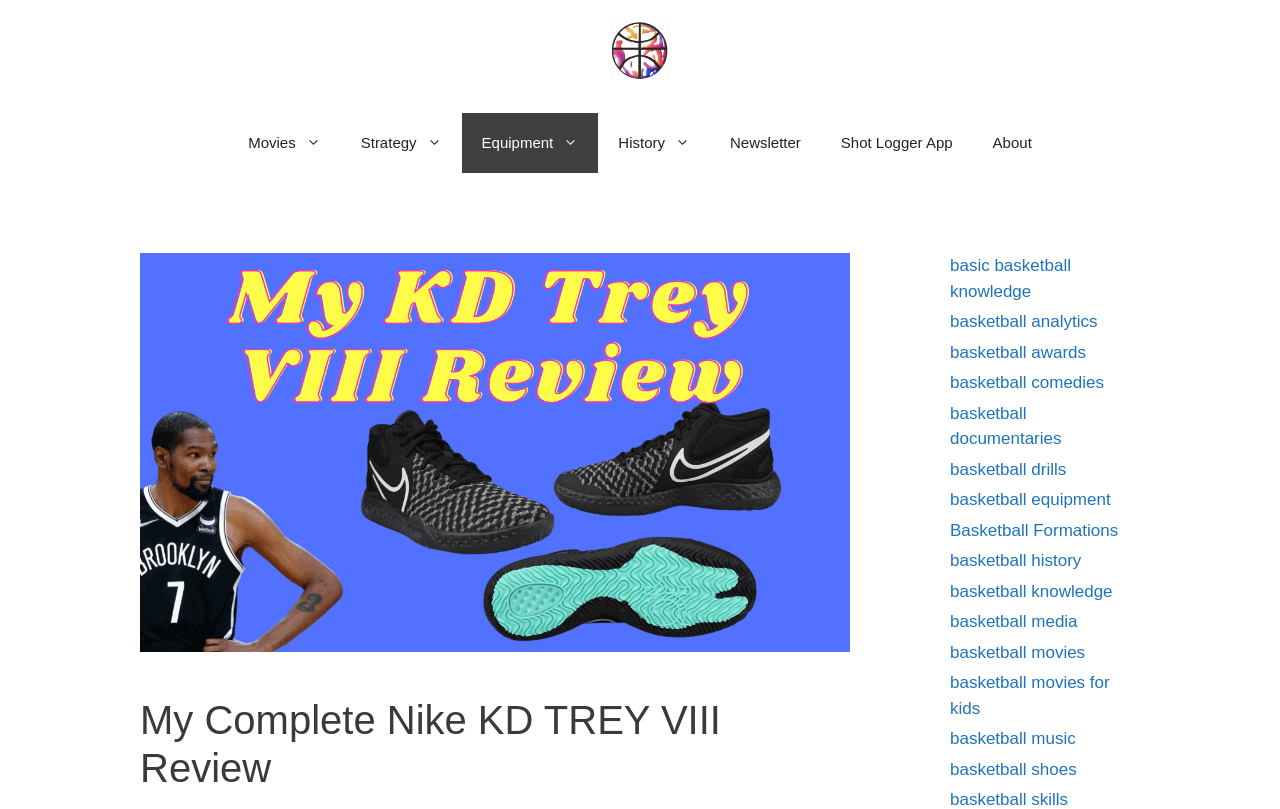What is the name of the website?
Can you provide an in-depth and detailed response to the question?

I determined the answer by looking at the banner element at the top of the webpage, which contains a link with the text 'HoopSong'.